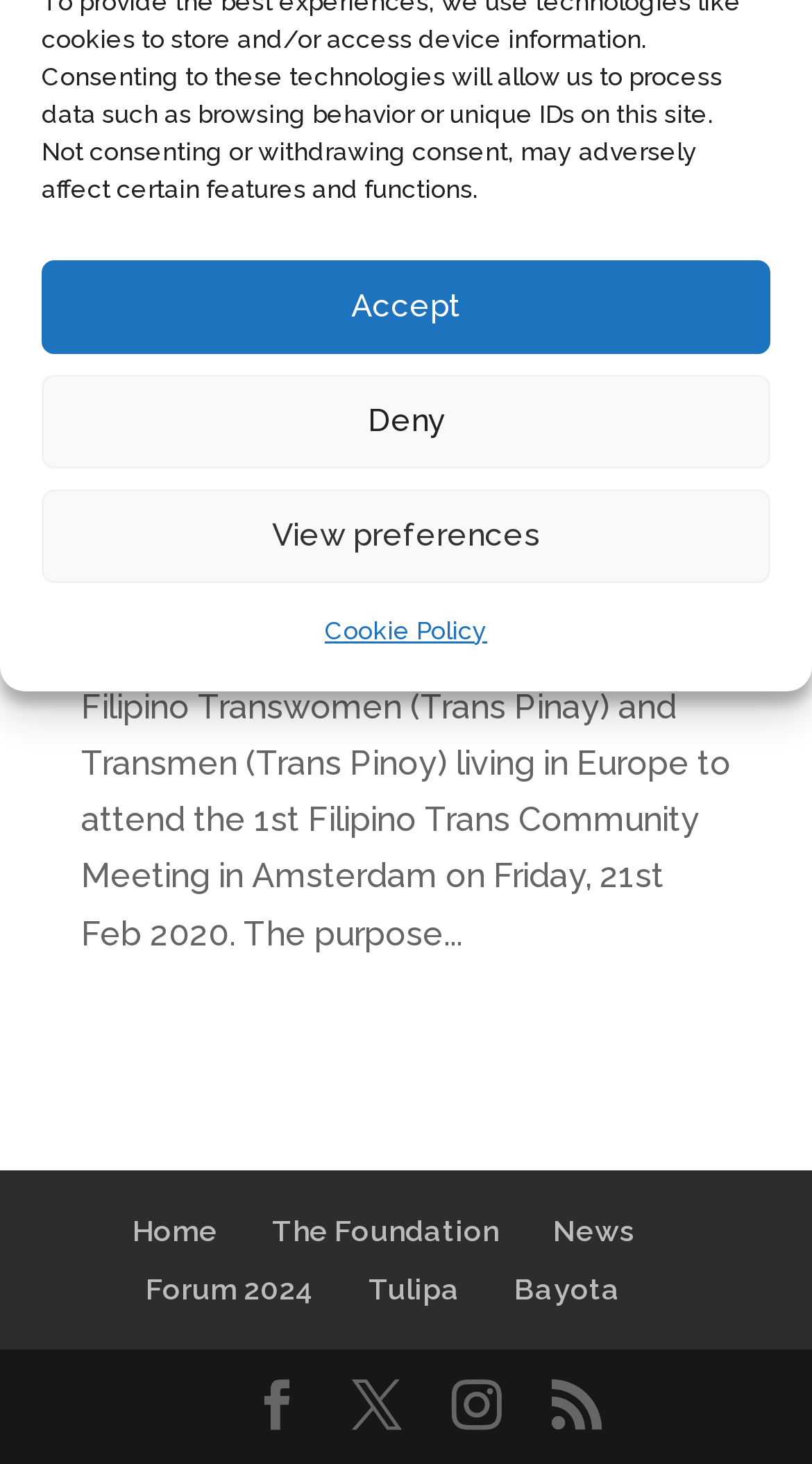Please specify the bounding box coordinates in the format (top-left x, top-left y, bottom-right x, bottom-right y), with all values as floating point numbers between 0 and 1. Identify the bounding box of the UI element described by: Forum 2024

[0.179, 0.869, 0.387, 0.892]